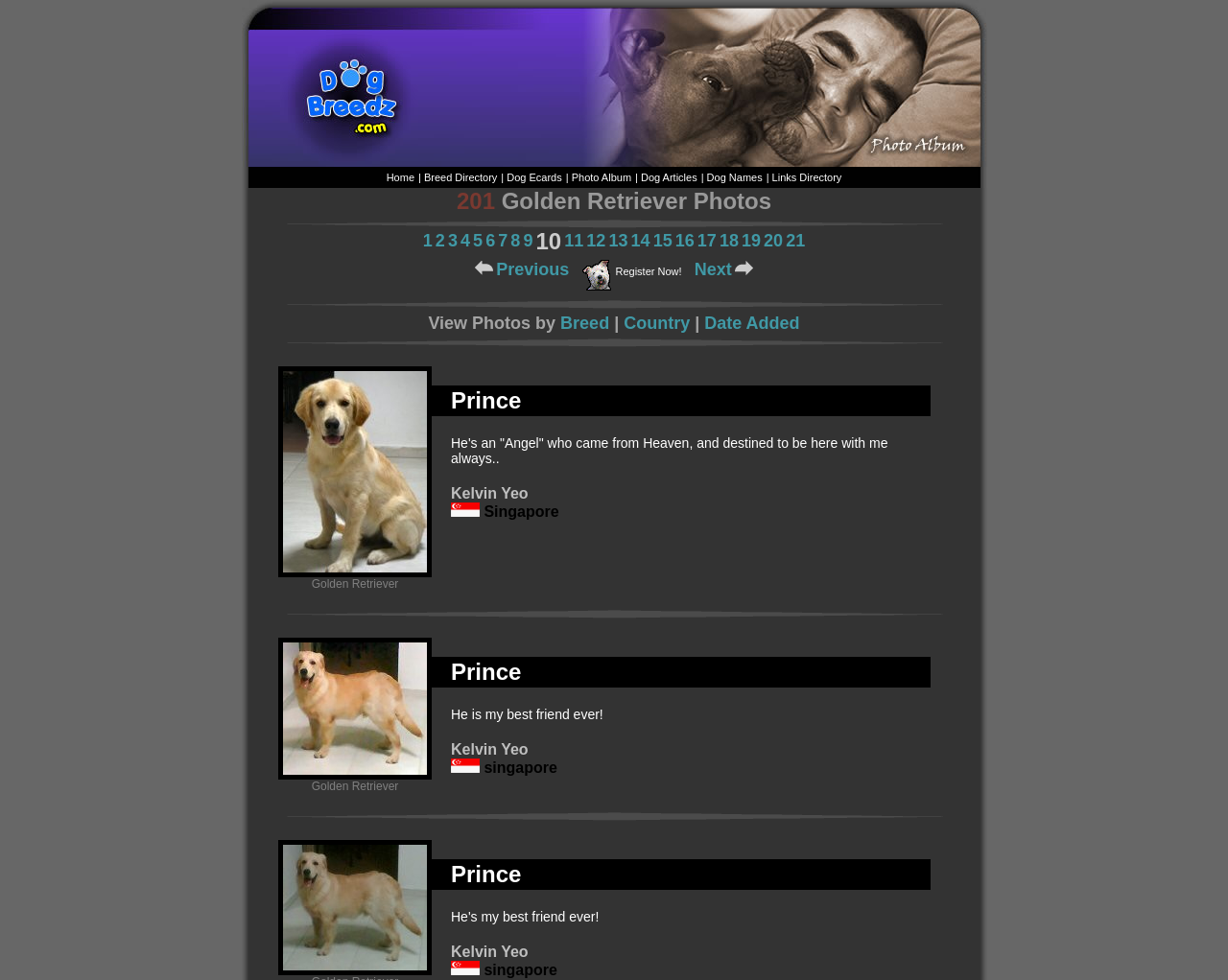Please find the bounding box coordinates of the element that you should click to achieve the following instruction: "Click on the 'Next' button". The coordinates should be presented as four float numbers between 0 and 1: [left, top, right, bottom].

[0.565, 0.265, 0.596, 0.285]